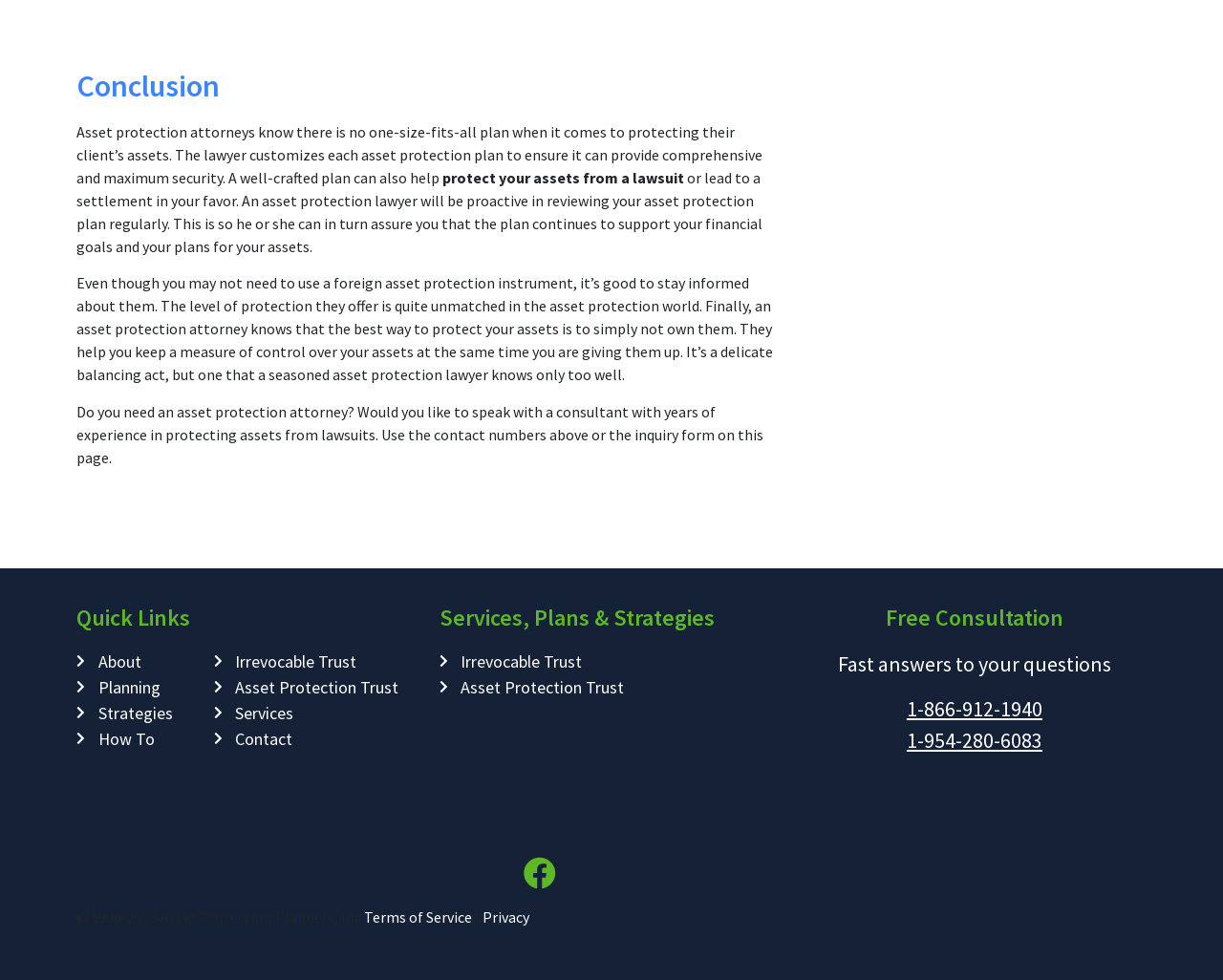How can one contact an asset protection consultant?
Refer to the image and provide a one-word or short phrase answer.

Use contact numbers or inquiry form